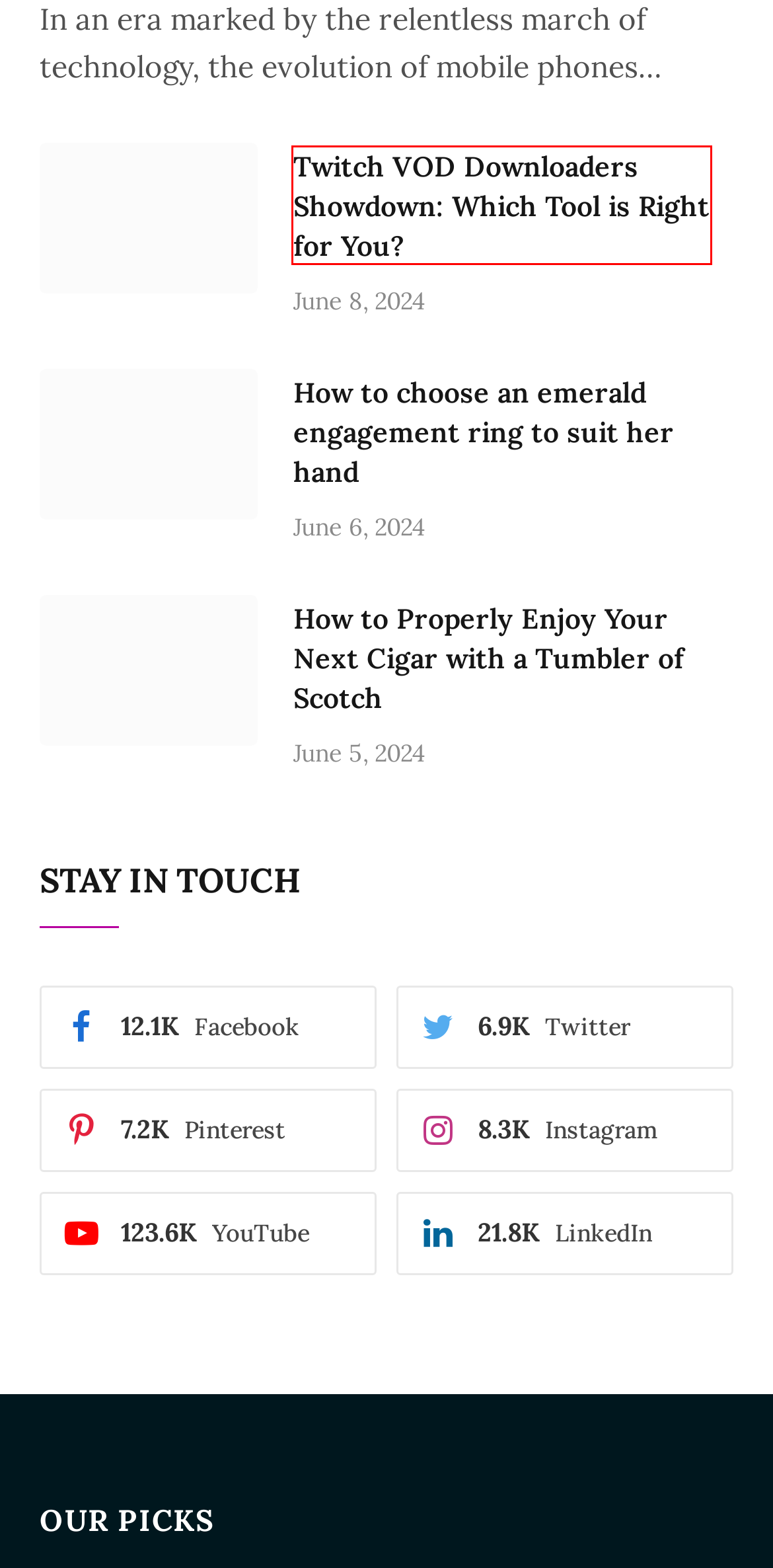You are given a screenshot depicting a webpage with a red bounding box around a UI element. Select the description that best corresponds to the new webpage after clicking the selected element. Here are the choices:
A. 5 Fascinating Egg-Laying Animals That Aren't Birds
B. How to Properly Enjoy Your Next Cigar with a Tumbler of Scotch
C. The West Virginia State Bird: A Closer Look
D. How to Treat a Bird With a Broken Beak
E. Elevate Your Salad Game with Charlie Bird's Farro Creations
F. How to choose an emerald engagement ring to suit her hand
G. Sitemap - Birds Wave
H. Best Twitch VOD Downloaders: Which to Choose?

H